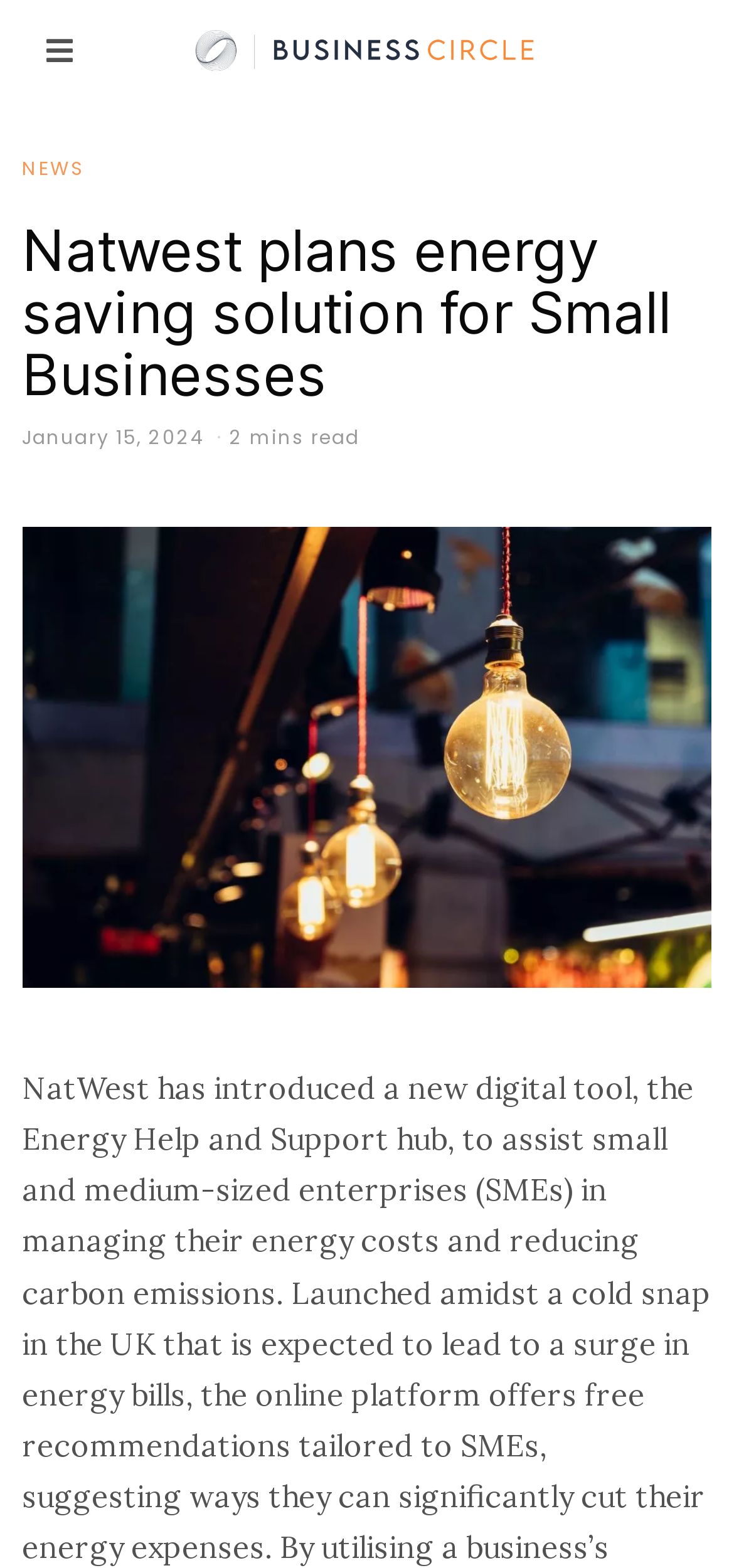Reply to the question with a single word or phrase:
What is the date of the news article?

January 15, 2024